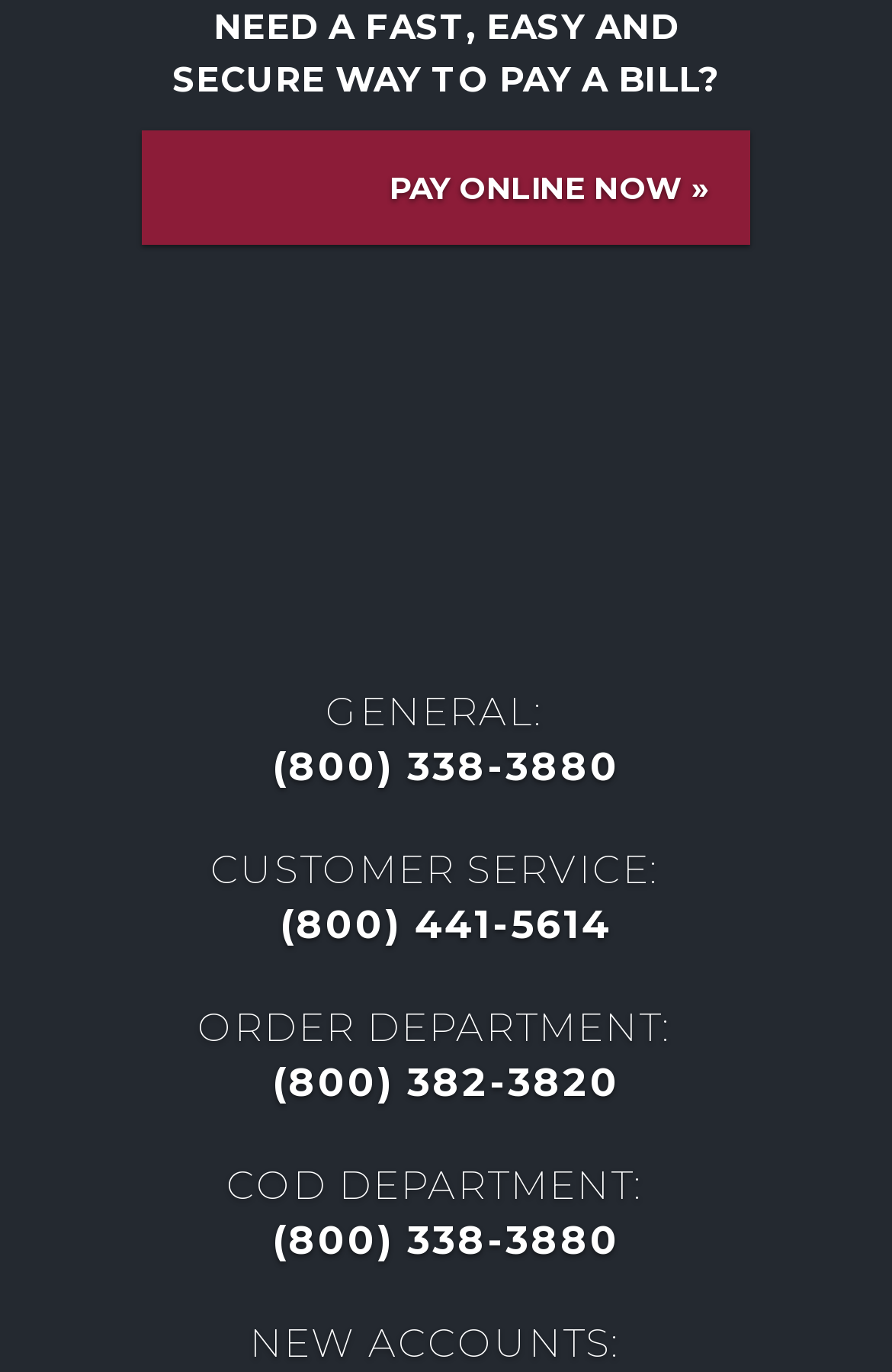Please examine the image and provide a detailed answer to the question: What is the main purpose of this webpage?

The webpage has a prominent button 'PAY ONLINE NOW »' and a heading 'NEED A FAST, EASY AND SECURE WAY TO PAY A BILL?' which suggests that the main purpose of this webpage is to allow users to pay a bill online.